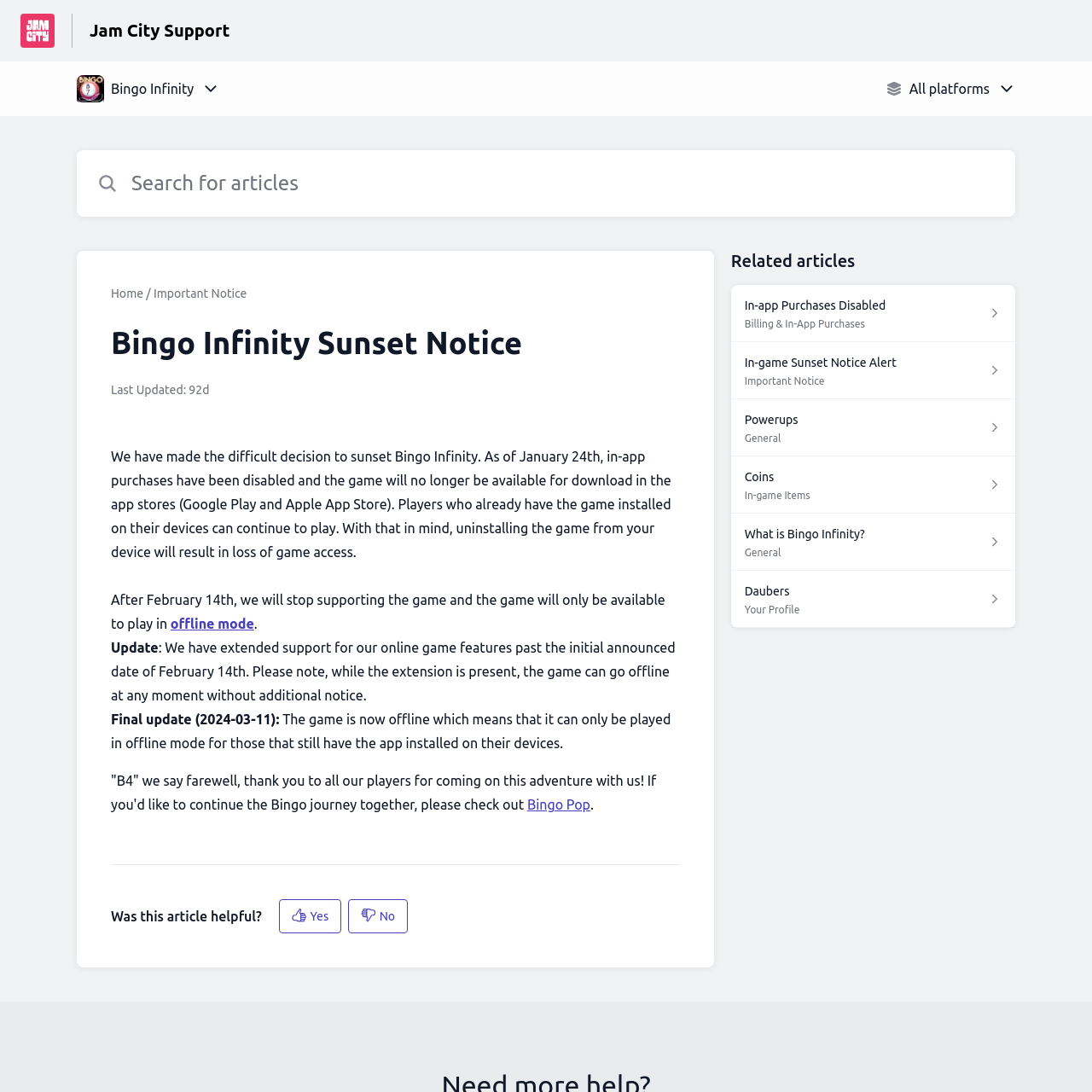Describe the webpage meticulously, covering all significant aspects.

This webpage is a help center page for Bingo Infinity, a game that is being sunset. At the top, there is a logo image and a link to "Jam City Support". Below that, there is a heading "Bingo Infinity Sunset Notice" and a paragraph explaining that the game will no longer be available for download and in-app purchases have been disabled. 

To the right of the heading, there is a search bar with a magnifying glass icon and a placeholder text "Search for articles". Below the search bar, there is a main content area with a navigation menu on the left, including links to "Home" and "Important Notice". 

The main content area is divided into sections. The first section explains the sunset notice, including the dates and the impact on players. There are several paragraphs of text, including an update on the extension of support for online game features and a final update on the game going offline. 

Below the sunset notice section, there is a section with a heading "Related articles" and a list of four related articles, each with a link and an icon. 

At the bottom of the page, there is a section with a heading "Was this article helpful?" and two buttons, "Yes" and "No", each with an icon.